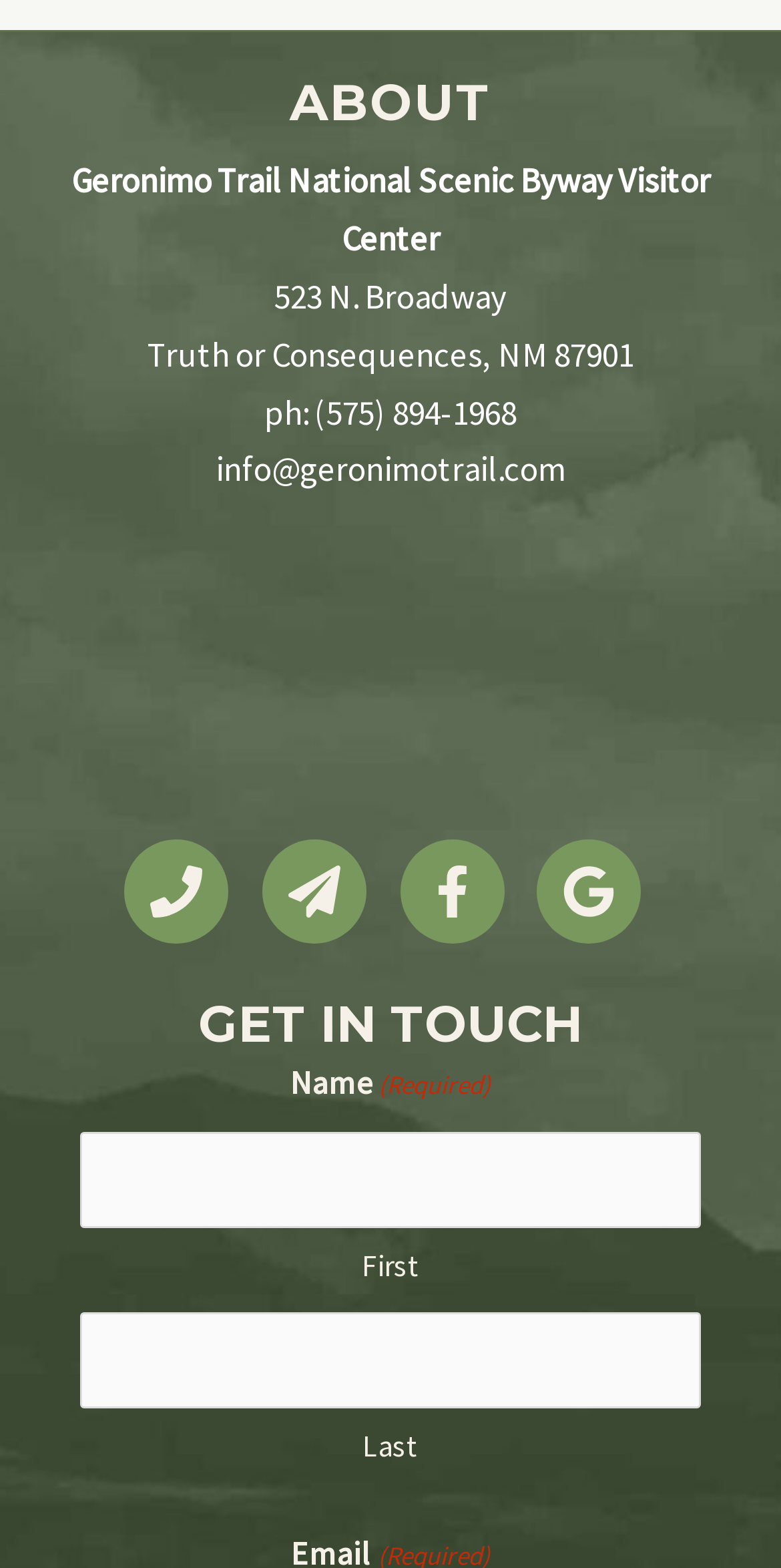What is the name of the visitor center?
Use the image to give a comprehensive and detailed response to the question.

I found the answer by looking at the StaticText element with the text 'Geronimo Trail National Scenic Byway Visitor Center' which is a part of the Footer Widget 1 section.